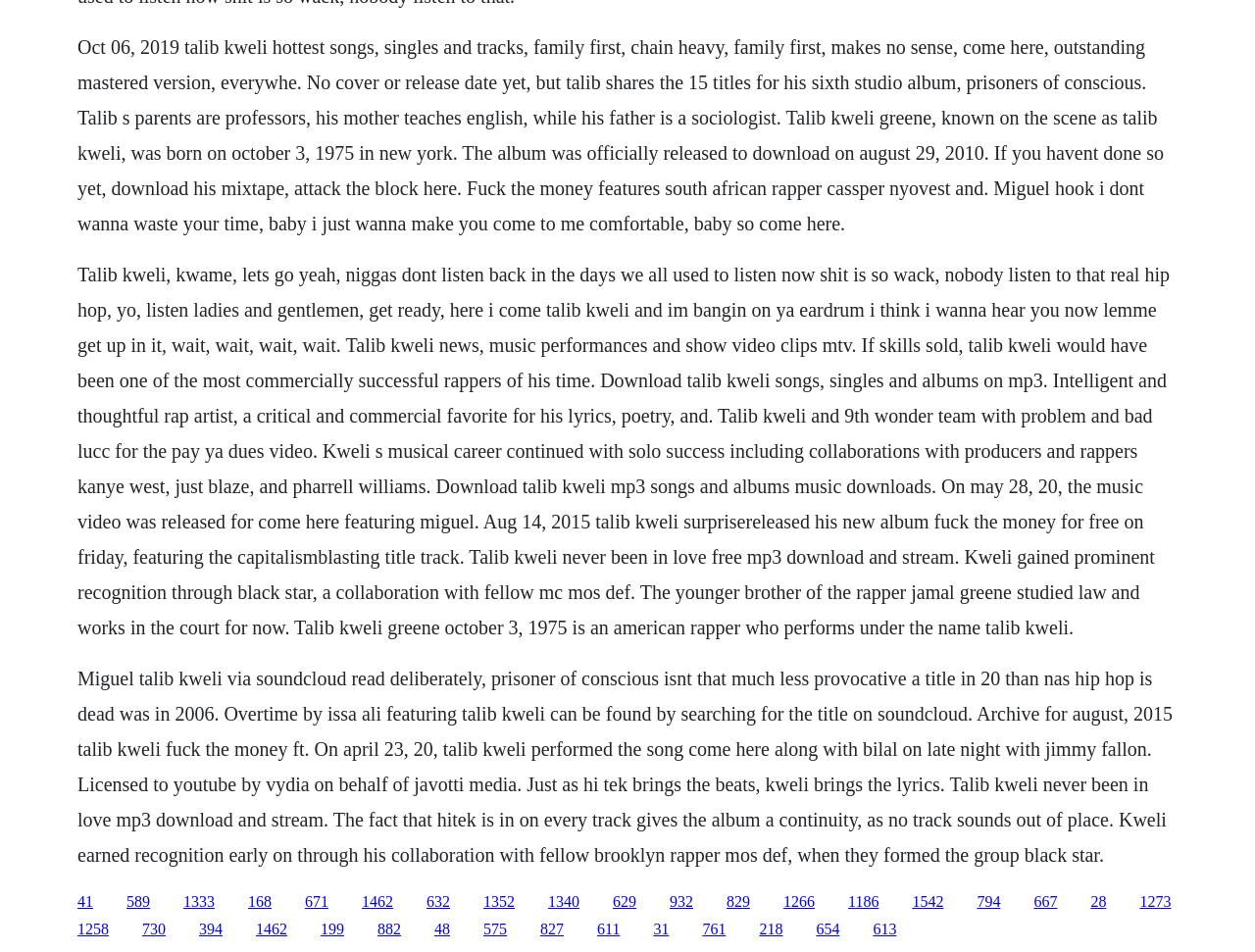Pinpoint the bounding box coordinates of the element to be clicked to execute the instruction: "Click the link to Talib Kweli's song 'Come Here'".

[0.243, 0.938, 0.262, 0.955]